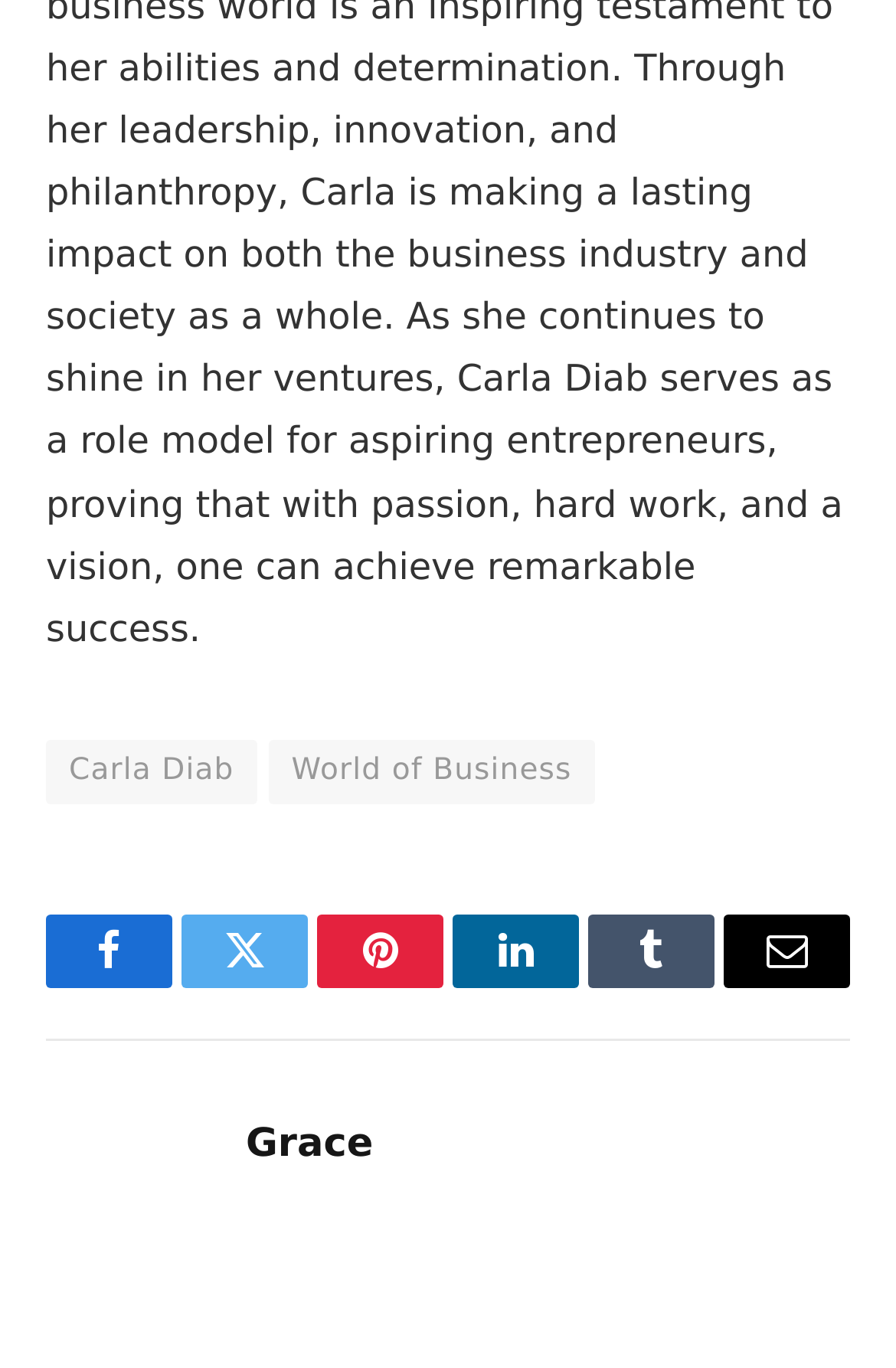Respond to the following query with just one word or a short phrase: 
What is the name of the person listed at the bottom?

Grace